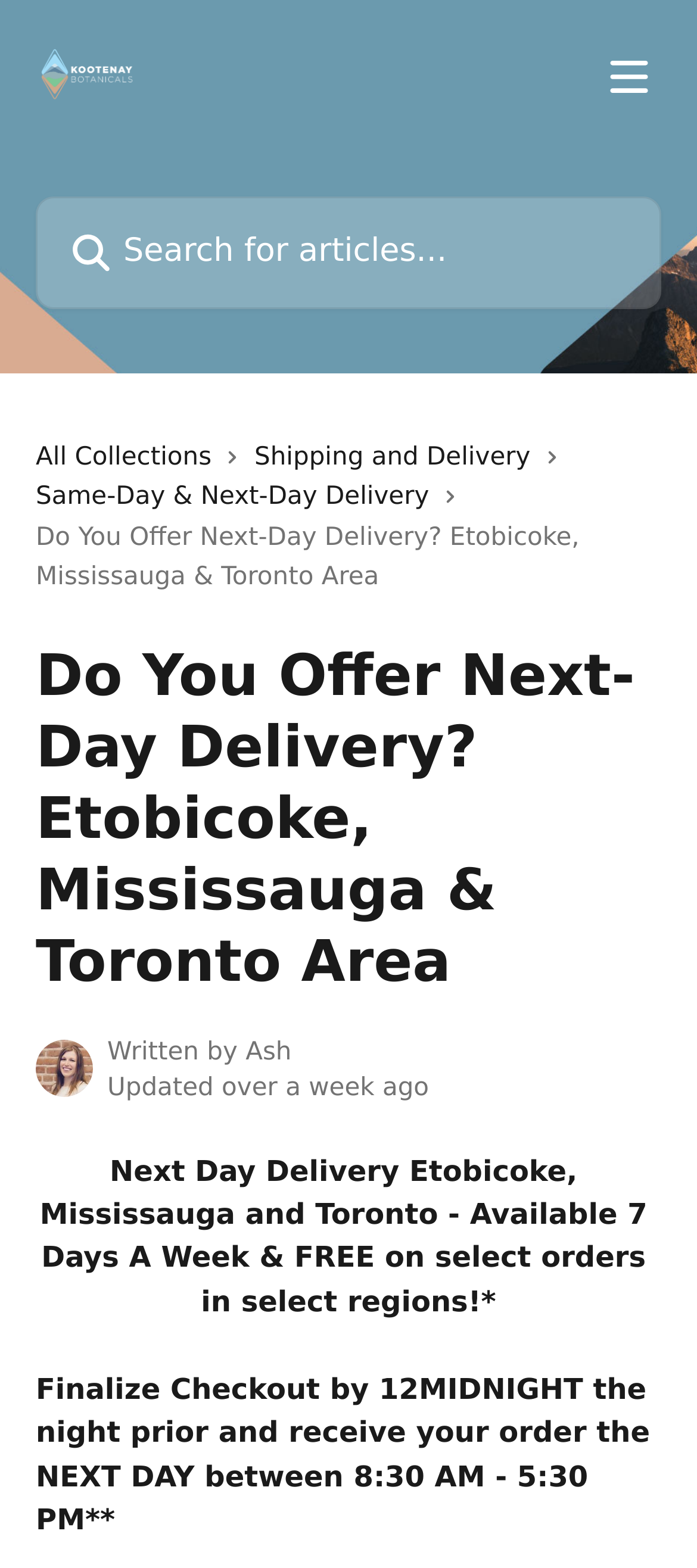Who is the author of the article?
Using the image provided, answer with just one word or phrase.

Not specified